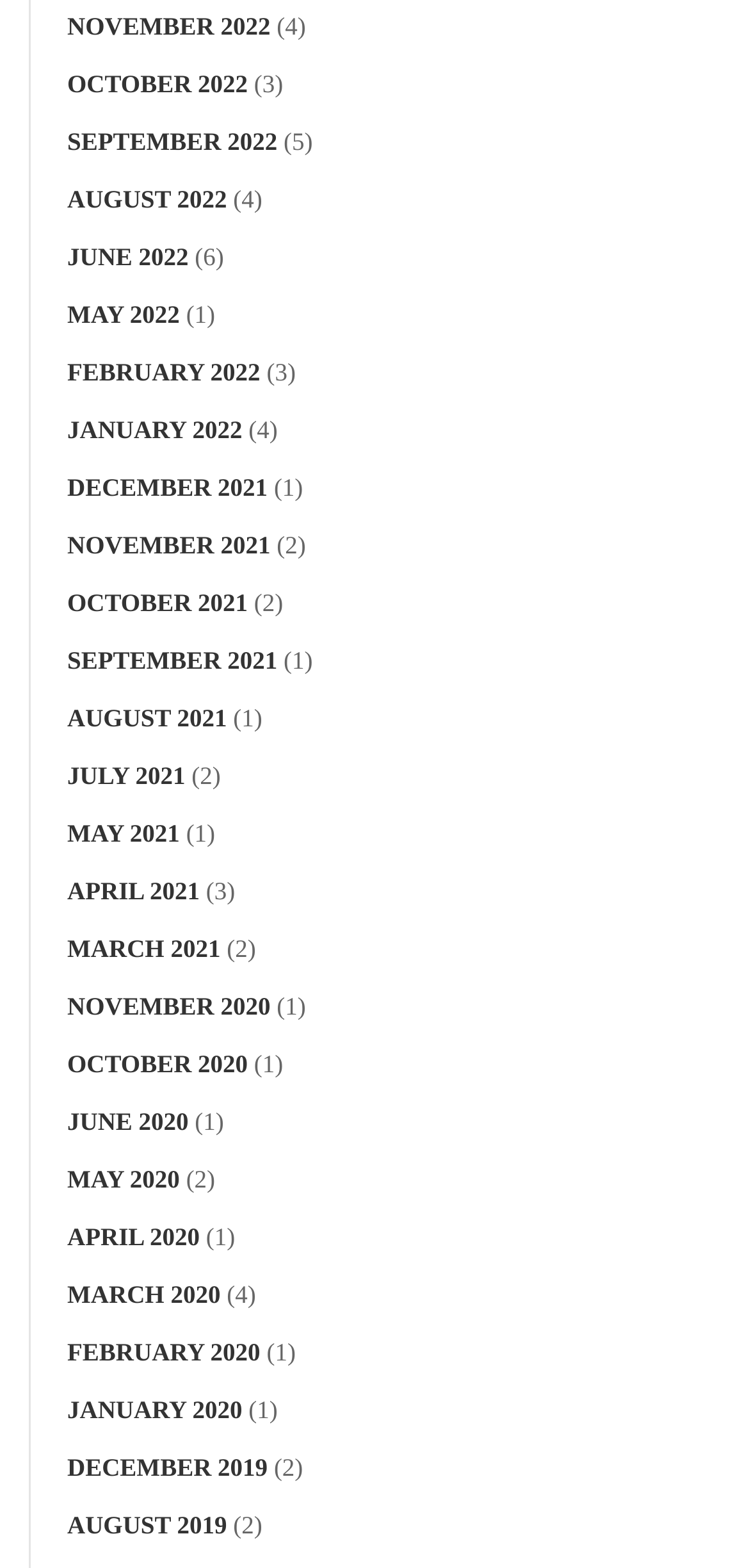Could you find the bounding box coordinates of the clickable area to complete this instruction: "View September 2022"?

[0.09, 0.081, 0.37, 0.1]